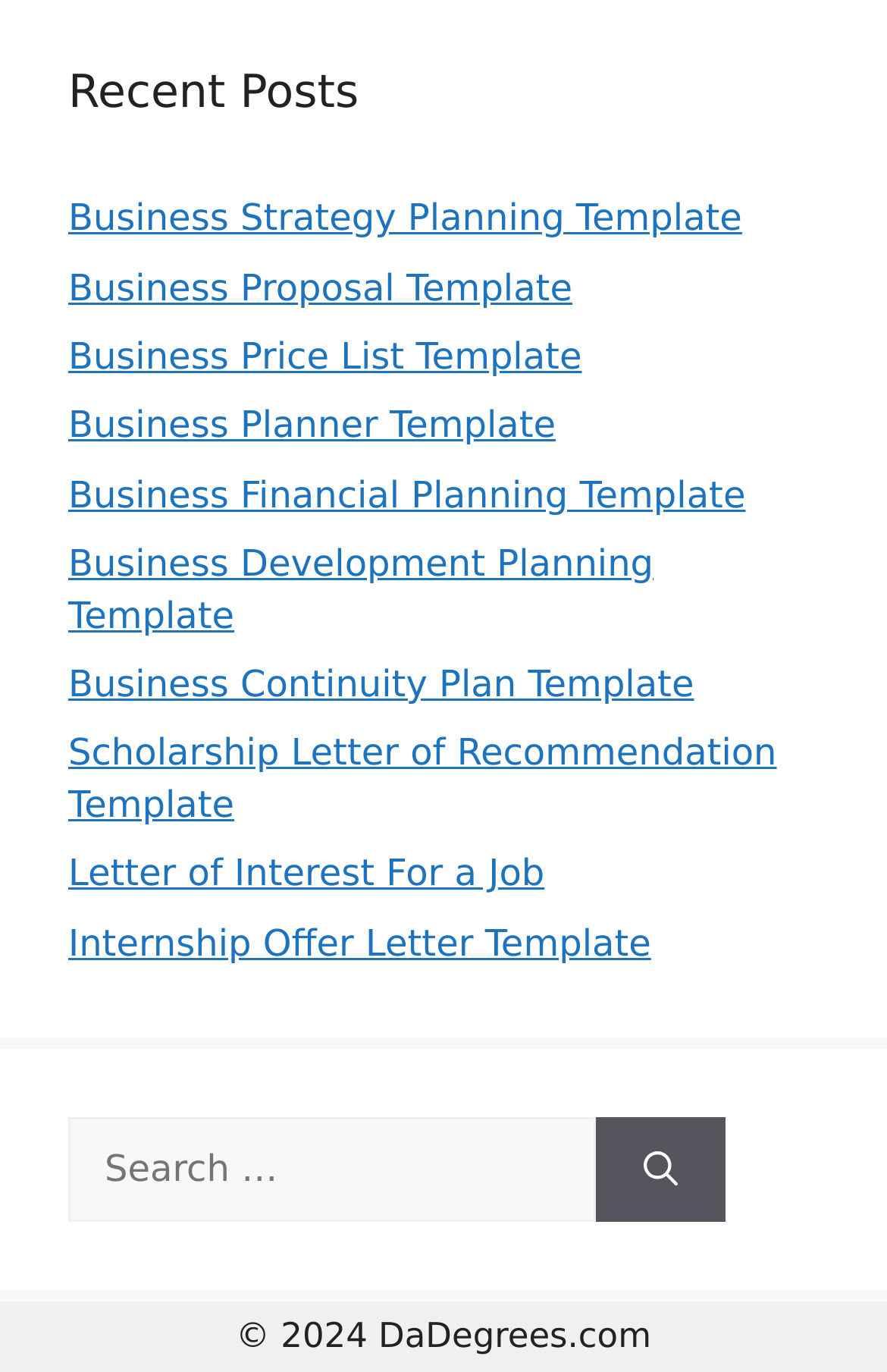Determine the bounding box of the UI component based on this description: "Scholarship Letter of Recommendation Template". The bounding box coordinates should be four float values between 0 and 1, i.e., [left, top, right, bottom].

[0.077, 0.533, 0.876, 0.602]